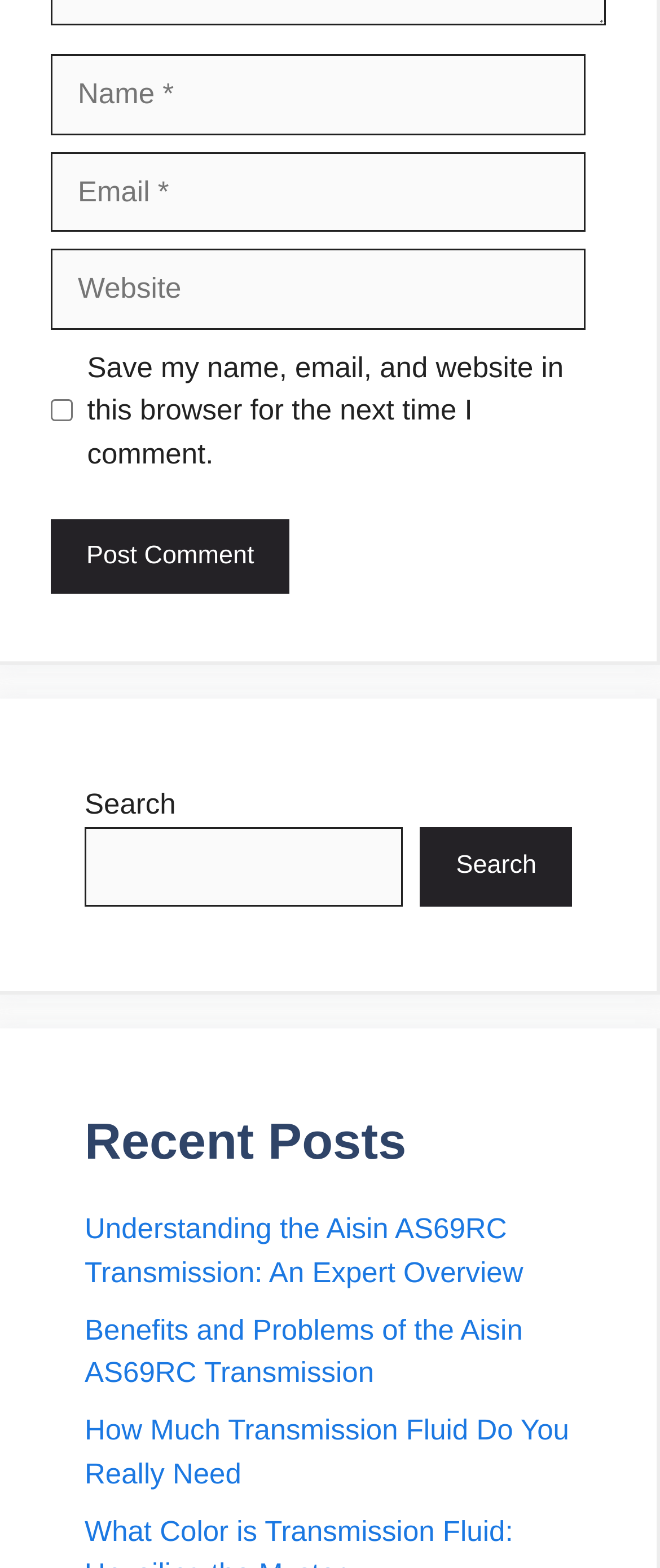What is the function of the button at the bottom?
Based on the visual details in the image, please answer the question thoroughly.

The button is located at the bottom of the form and has the text 'Post Comment'. This implies that its function is to submit the user's comment after filling out the required fields.